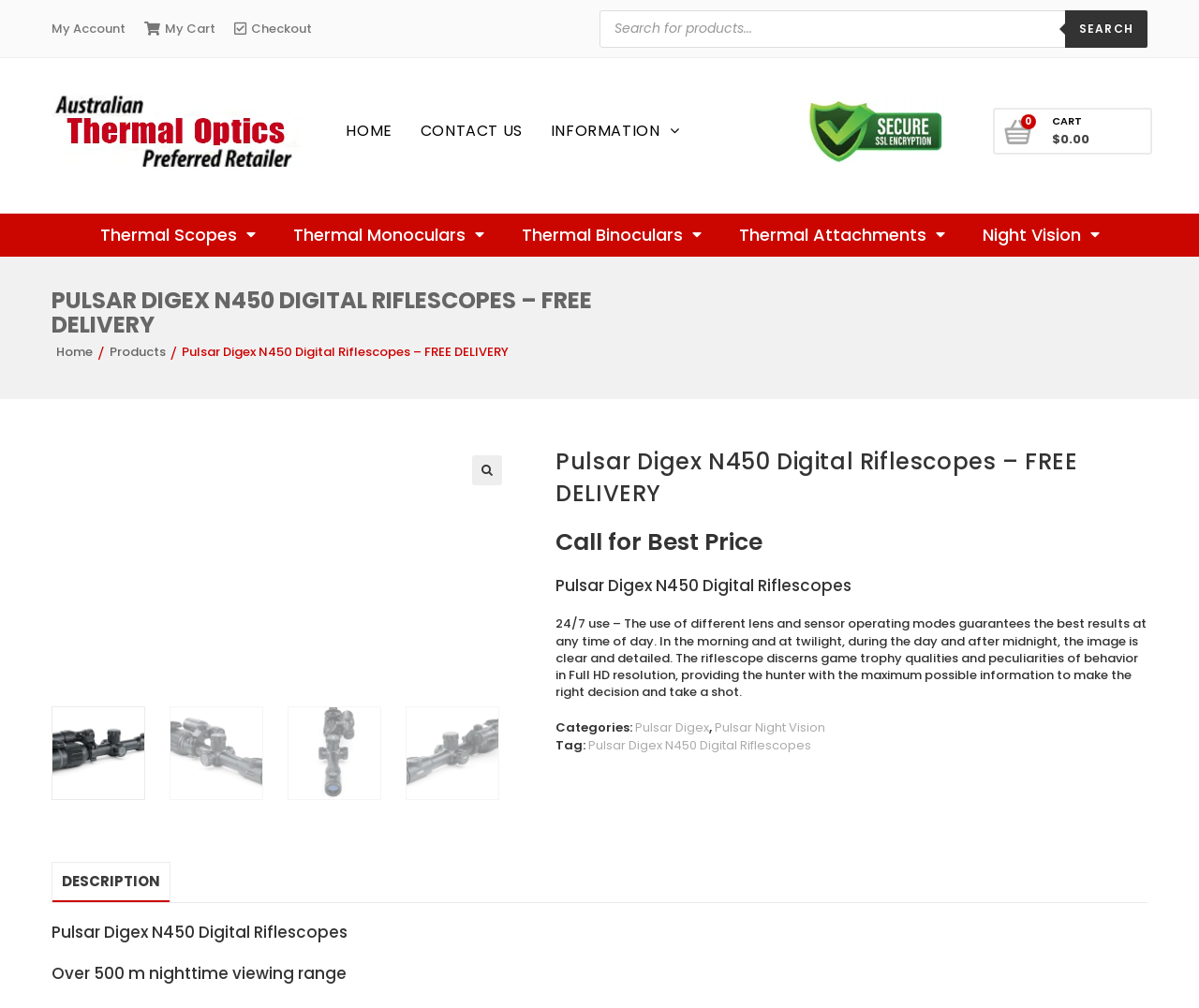Can you identify the bounding box coordinates of the clickable region needed to carry out this instruction: 'Search for products'? The coordinates should be four float numbers within the range of 0 to 1, stated as [left, top, right, bottom].

[0.5, 0.01, 0.957, 0.047]